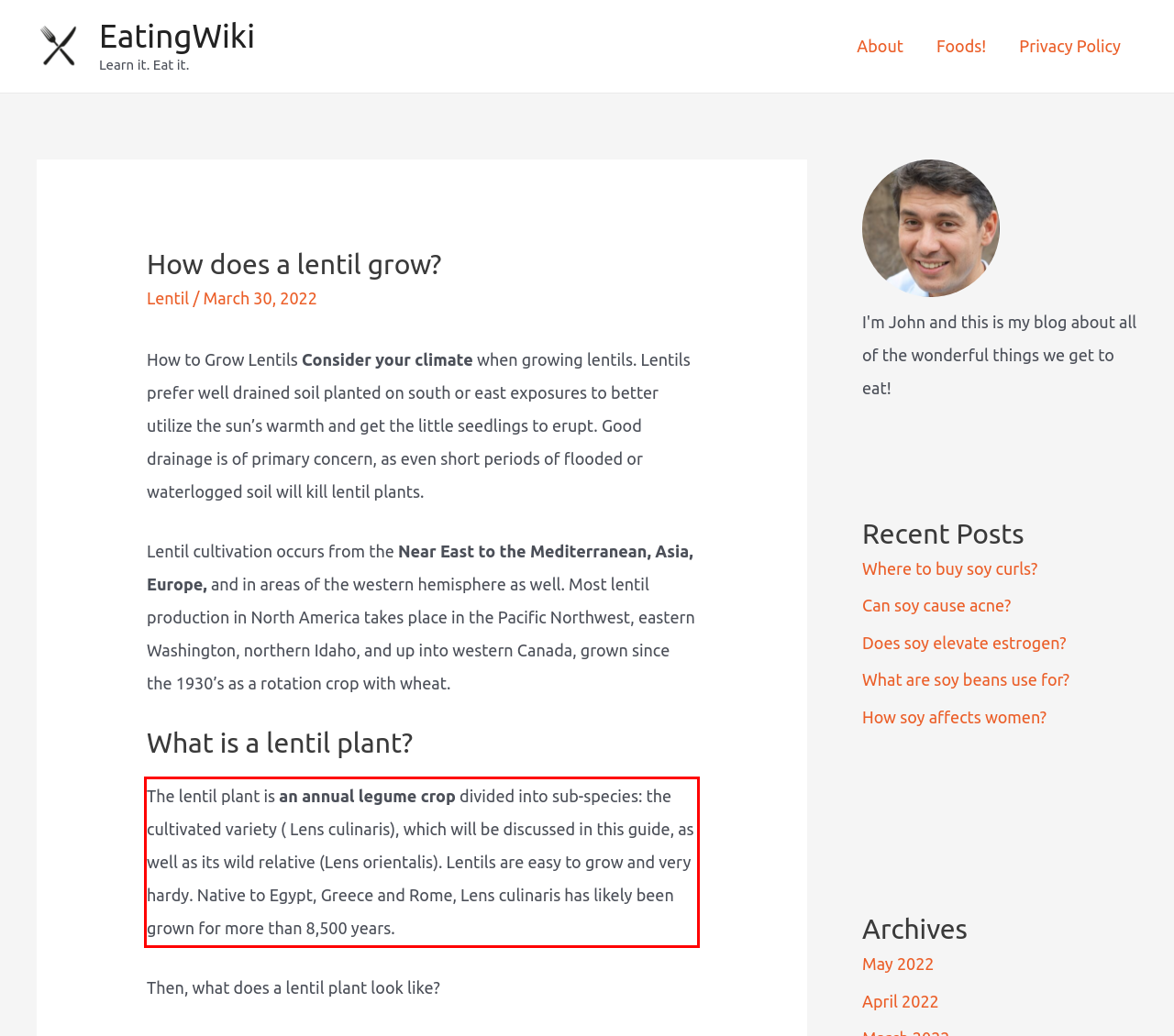Within the screenshot of the webpage, there is a red rectangle. Please recognize and generate the text content inside this red bounding box.

The lentil plant is an annual legume crop divided into sub-species: the cultivated variety ( Lens culinaris), which will be discussed in this guide, as well as its wild relative (Lens orientalis). Lentils are easy to grow and very hardy. Native to Egypt, Greece and Rome, Lens culinaris has likely been grown for more than 8,500 years.